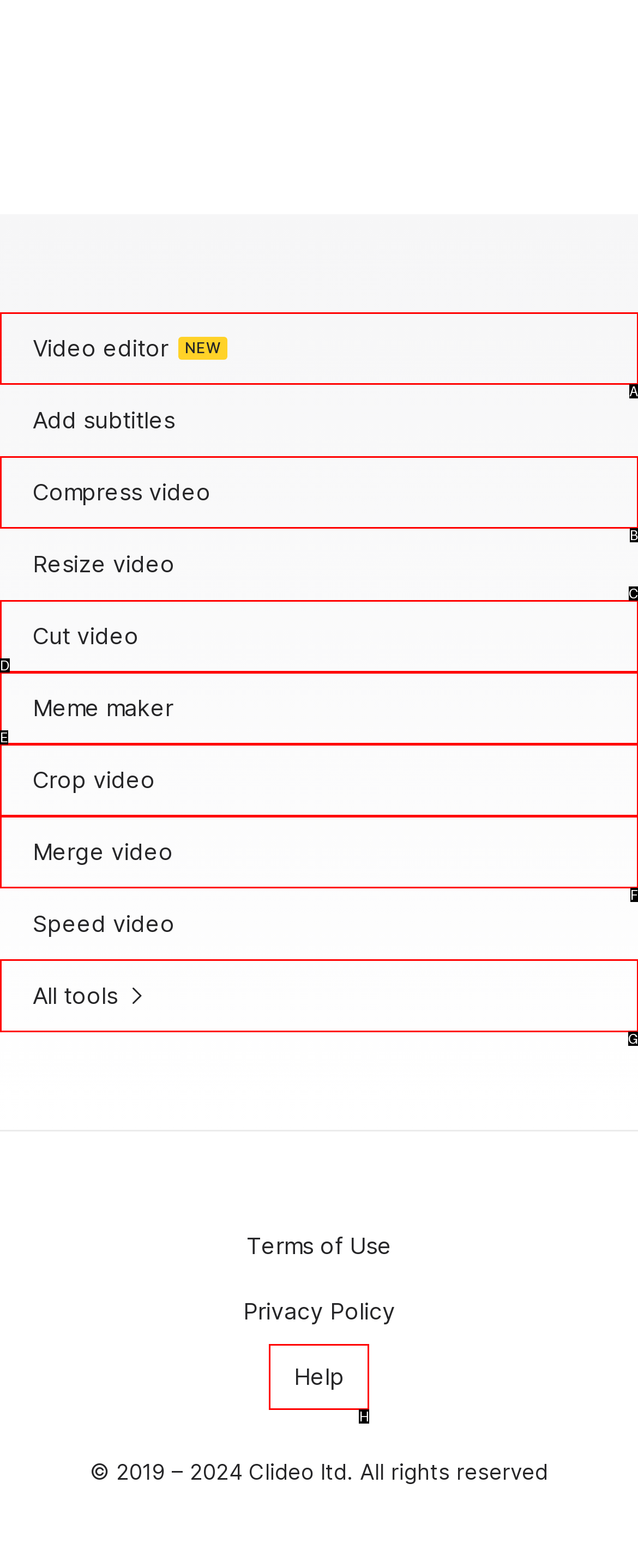Select the HTML element to finish the task: View all tools Reply with the letter of the correct option.

G